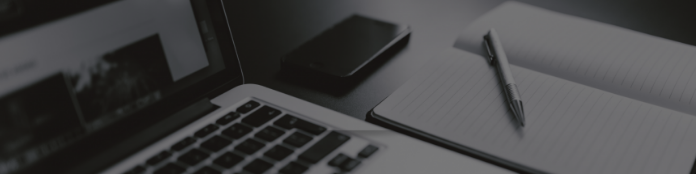Describe every aspect of the image in detail.

The image showcases a minimalistic flat lay setup ideal for reflection and focus. In the foreground, there is a clean, lined notebook positioned next to a sleek black pen, suggesting the intention to jot down thoughts or notes. To the left, a stylish laptop is partially open, hinting at ongoing work or creativity. The dark tones of the environment, combined with a shiny smartphone resting adjacent to the laptop, create a modern and organized workspace ambiance. This scene encapsulates a conducive atmosphere for contemplation, productivity, and inspiration, aligning well with themes of introspection and the quest for knowledge.